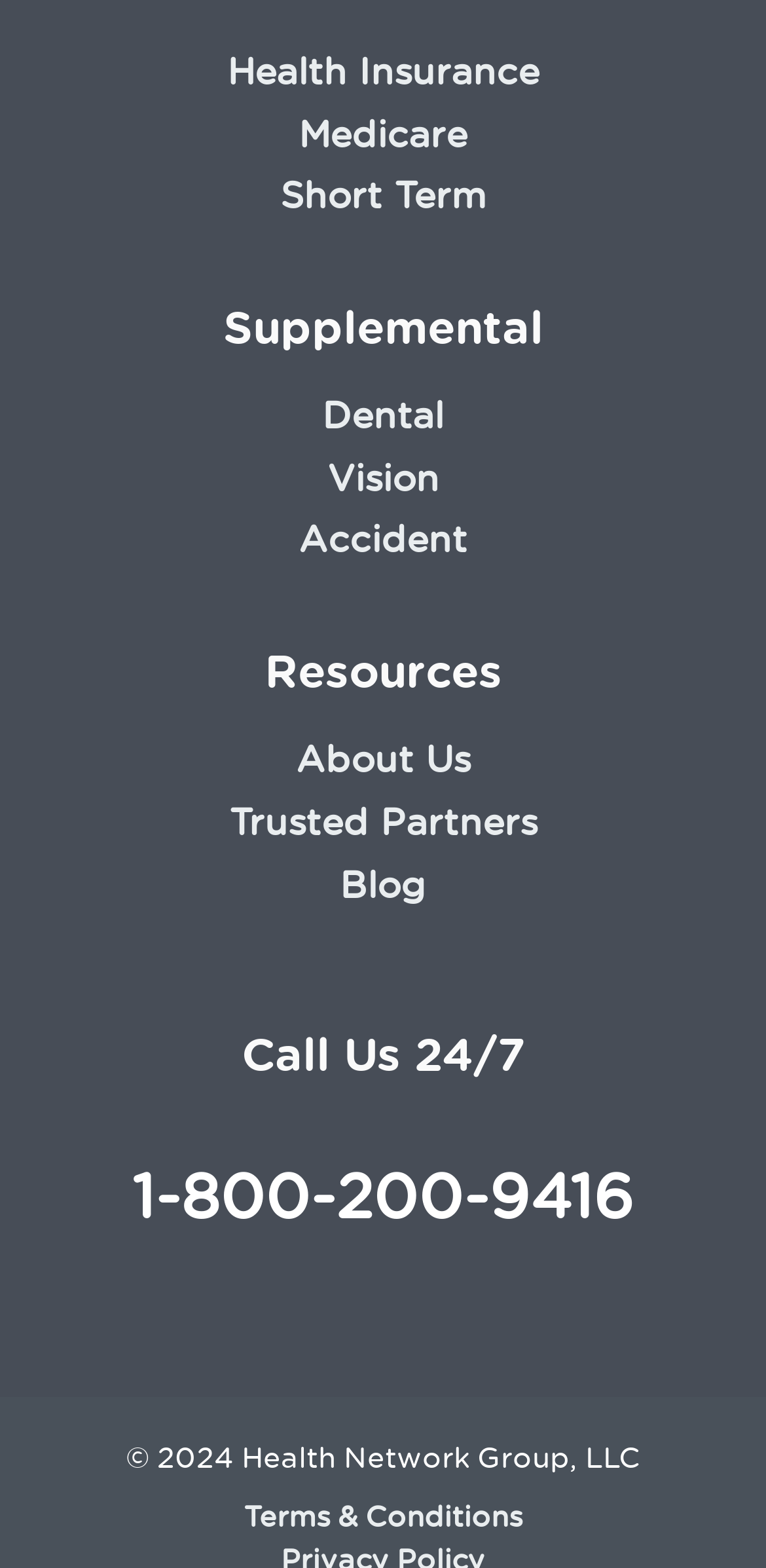What type of resource is mentioned?
Use the information from the screenshot to give a comprehensive response to the question.

The text 'Supplemental' is mentioned on the webpage, indicating that the webpage provides supplemental resources related to health insurance.